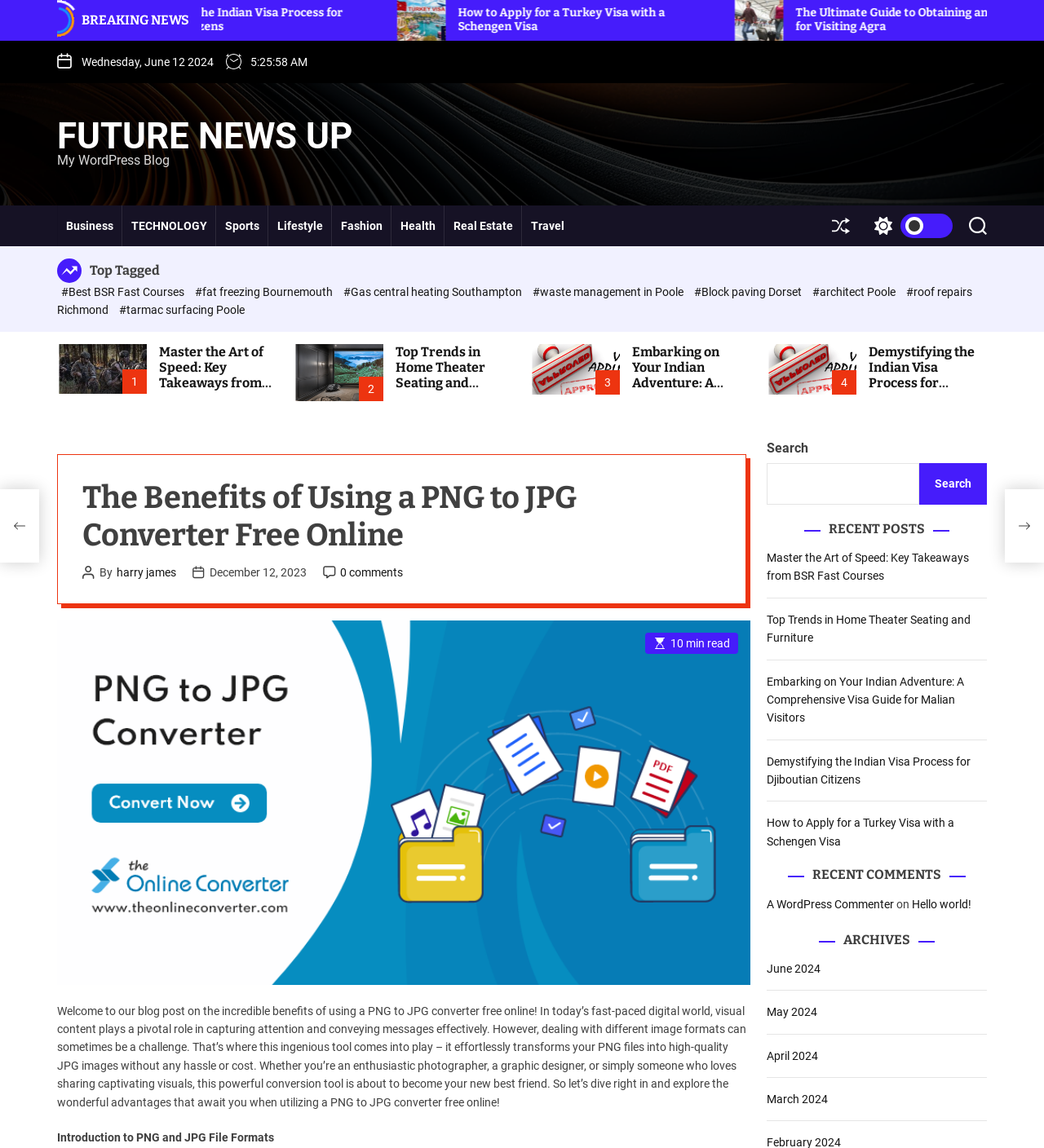Determine the bounding box coordinates of the element's region needed to click to follow the instruction: "Switch to light mode". Provide these coordinates as four float numbers between 0 and 1, formatted as [left, top, right, bottom].

[0.83, 0.179, 0.912, 0.214]